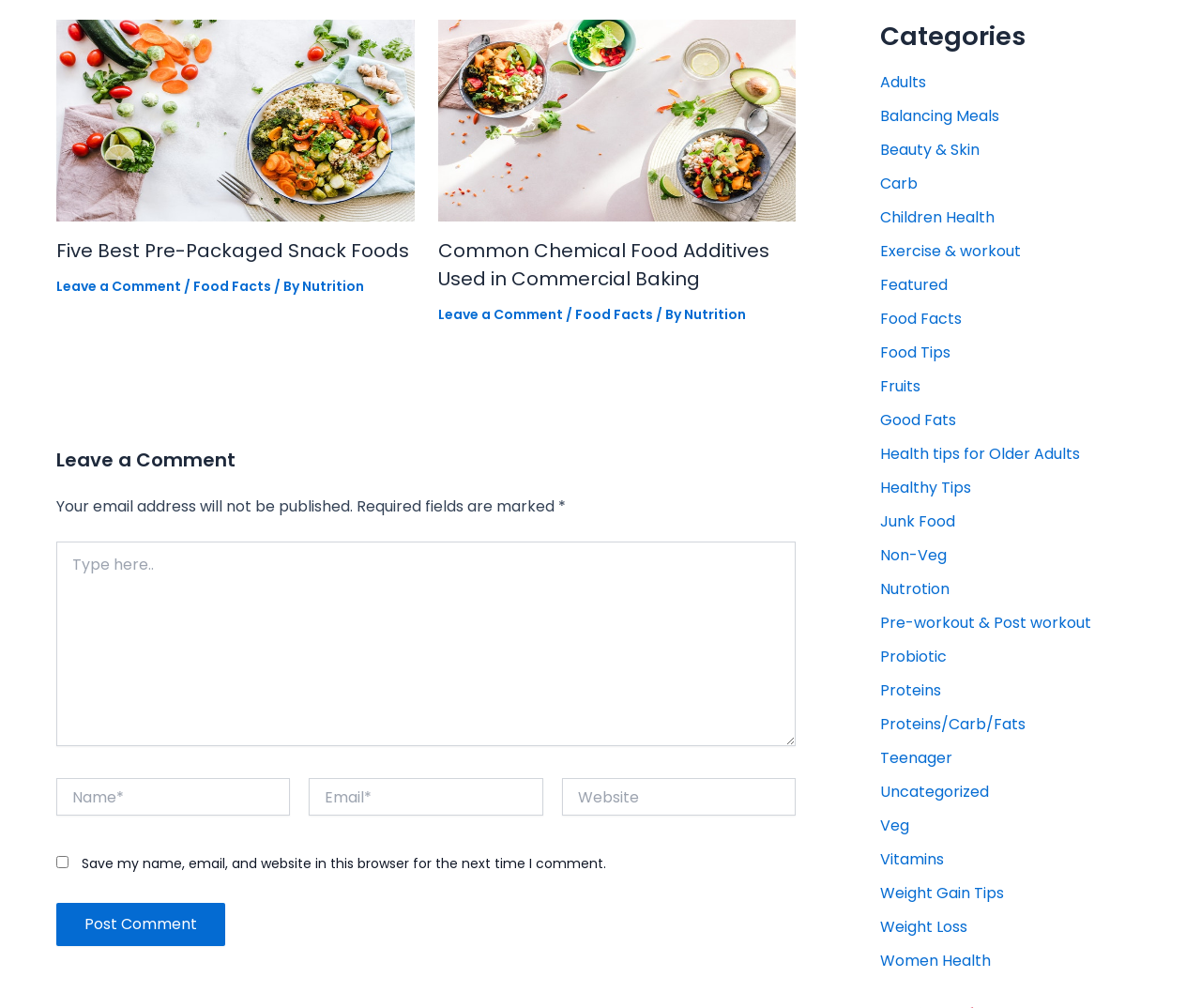Kindly provide the bounding box coordinates of the section you need to click on to fulfill the given instruction: "Click on the 'Post Comment' button".

[0.047, 0.896, 0.188, 0.938]